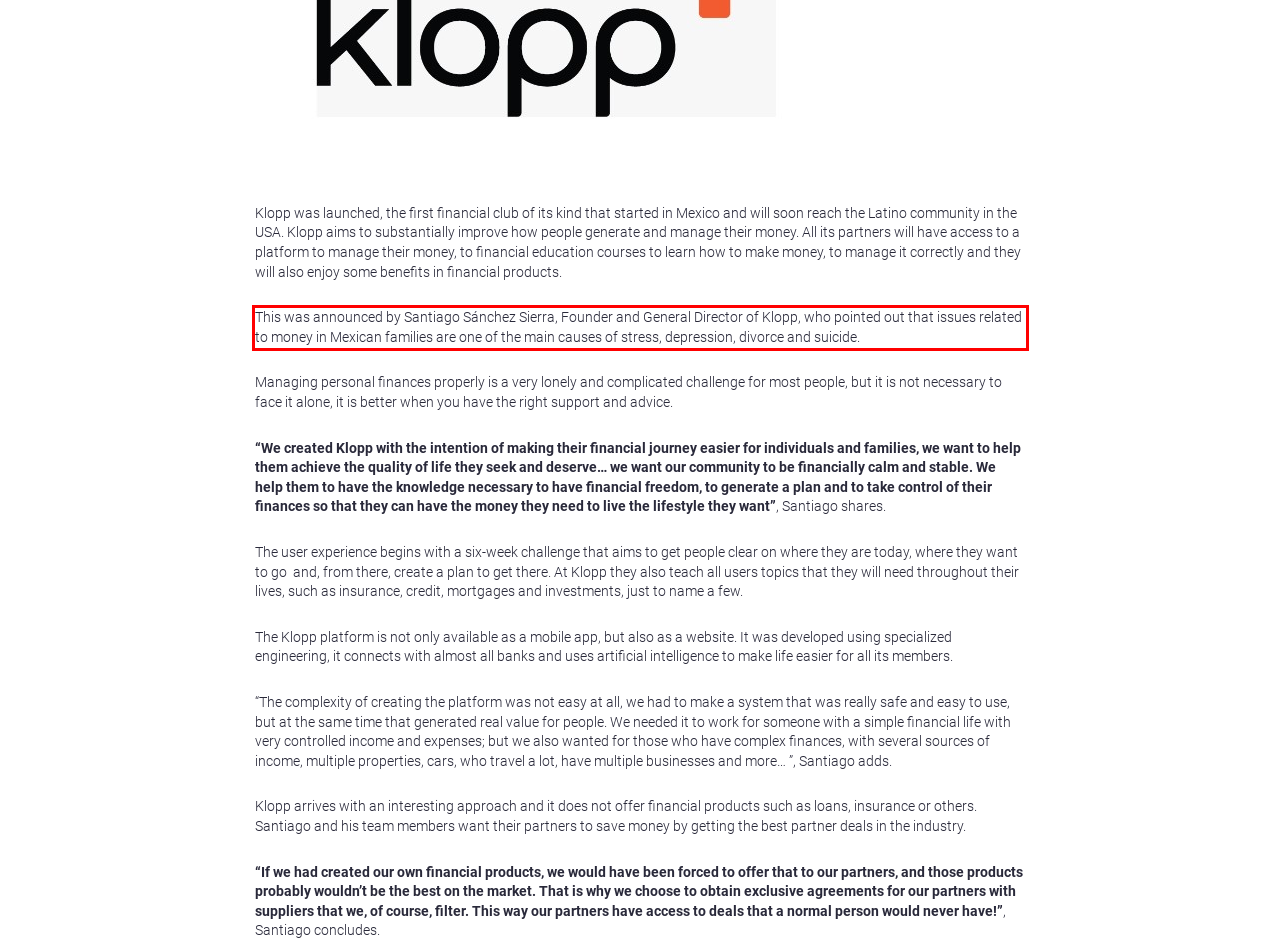Please recognize and transcribe the text located inside the red bounding box in the webpage image.

This was announced by Santiago Sánchez Sierra, Founder and General Director of Klopp, who pointed out that issues related to money in Mexican families are one of the main causes of stress, depression, divorce and suicide.